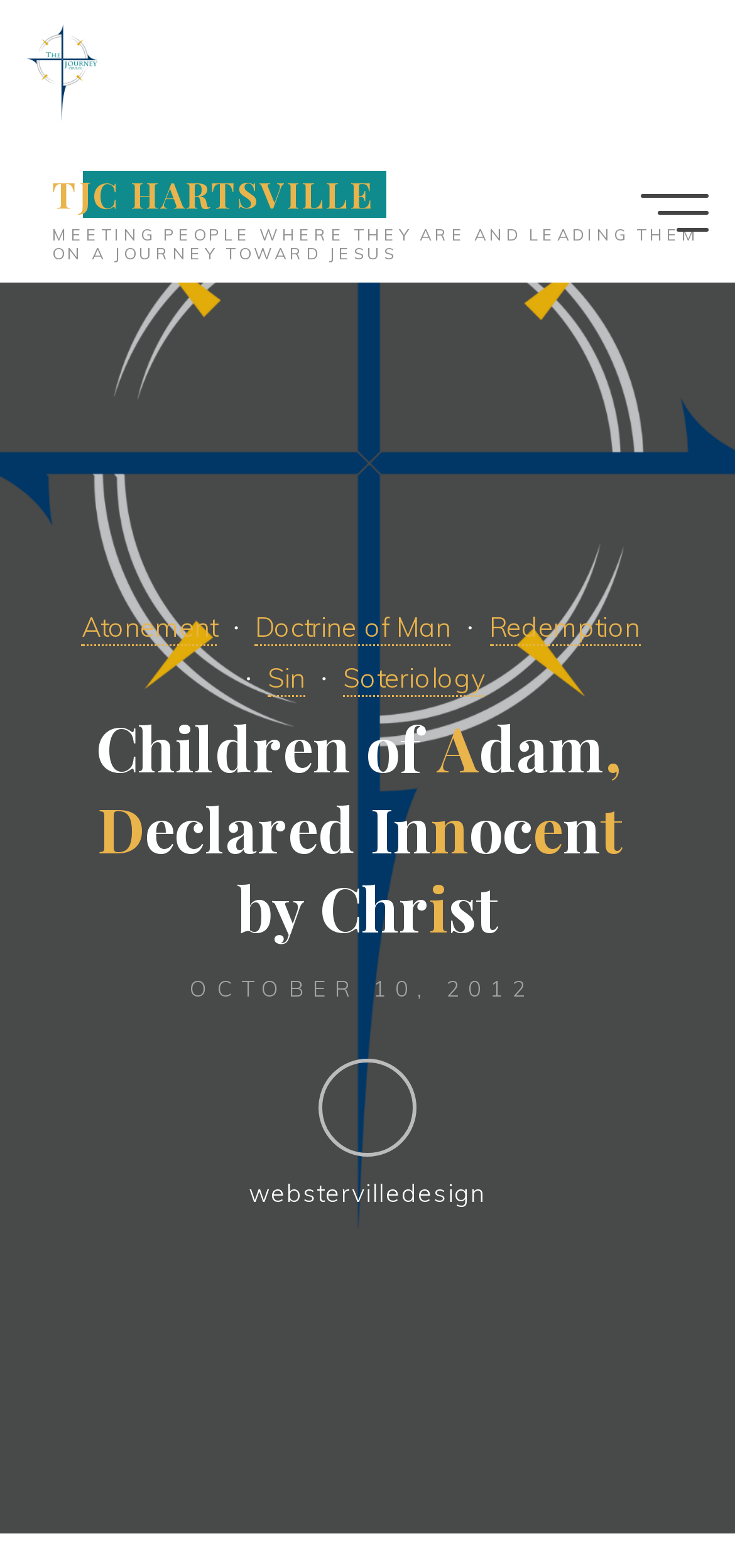What is the date of the article?
Refer to the image and give a detailed answer to the question.

The date of the article can be found at the bottom of the webpage, where it is written as 'OCTOBER 10, 2012'.